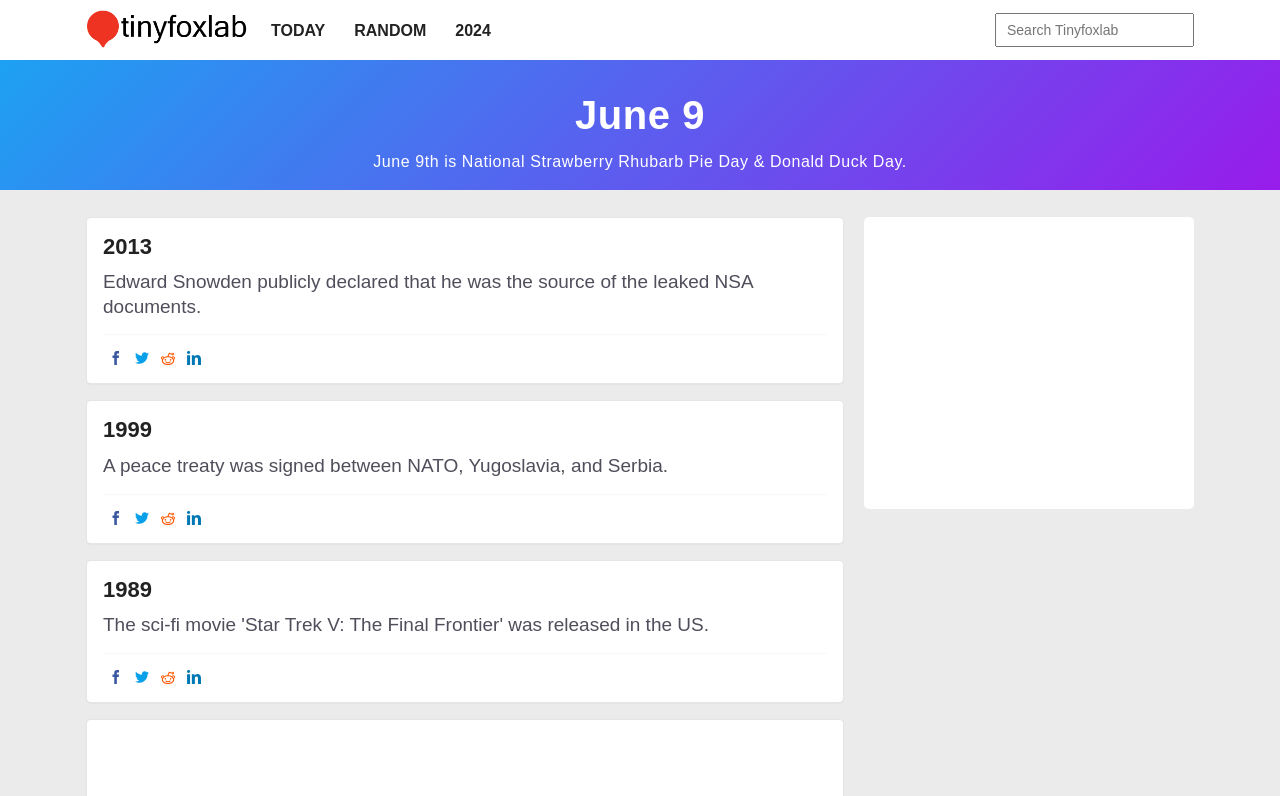Can you specify the bounding box coordinates for the region that should be clicked to fulfill this instruction: "View events in 1989".

[0.08, 0.724, 0.646, 0.757]